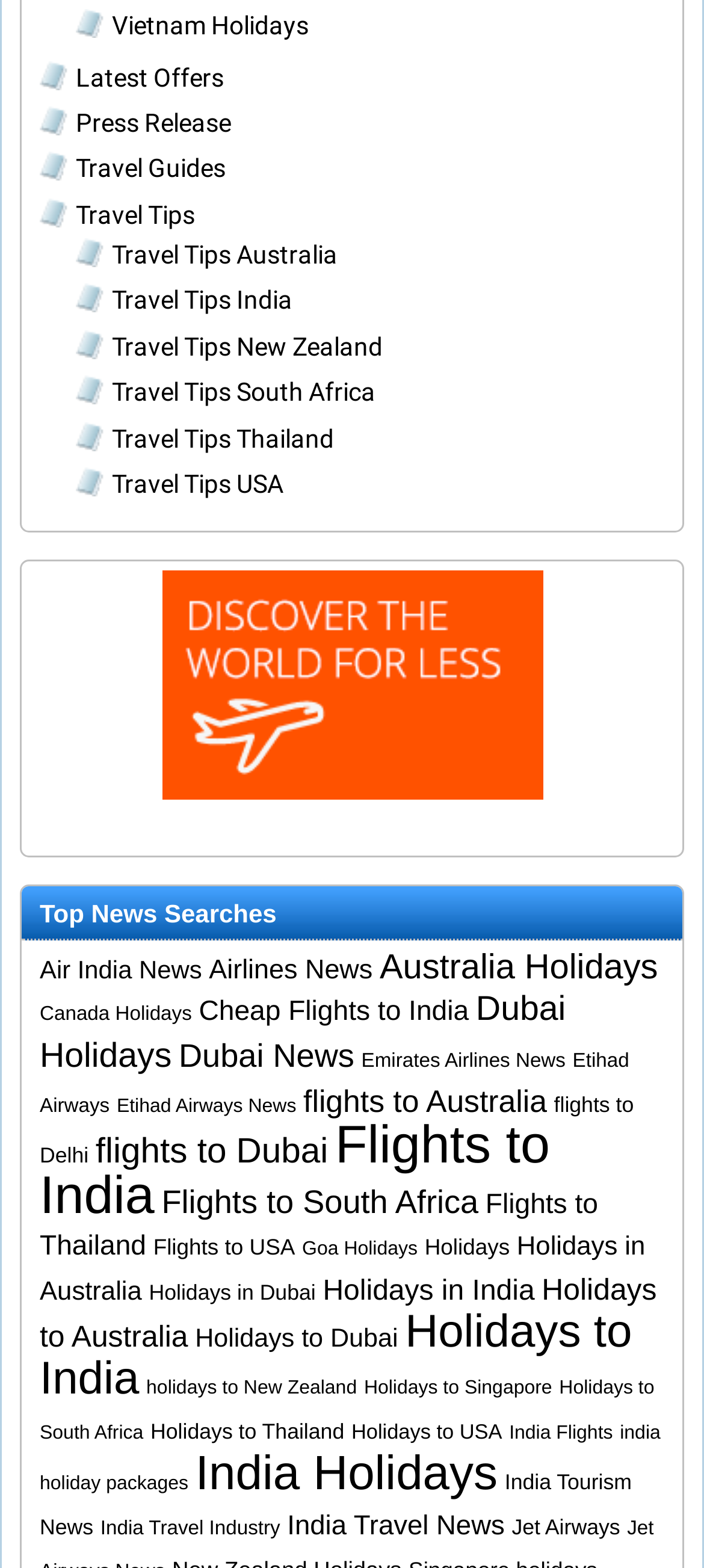Find the bounding box coordinates for the area that should be clicked to accomplish the instruction: "Click on Vietnam Holidays".

[0.159, 0.007, 0.438, 0.025]